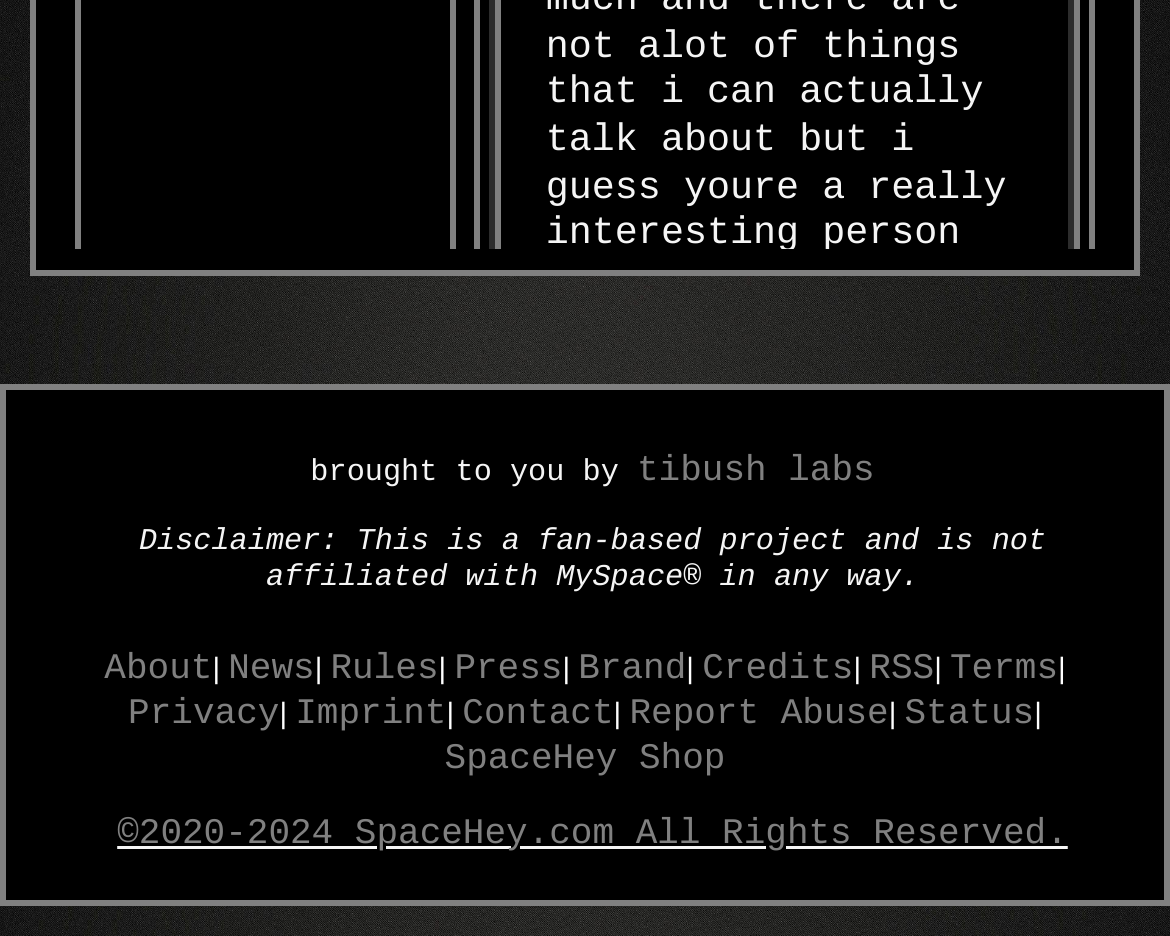Please respond to the question with a concise word or phrase:
How many comments are there on this page?

2